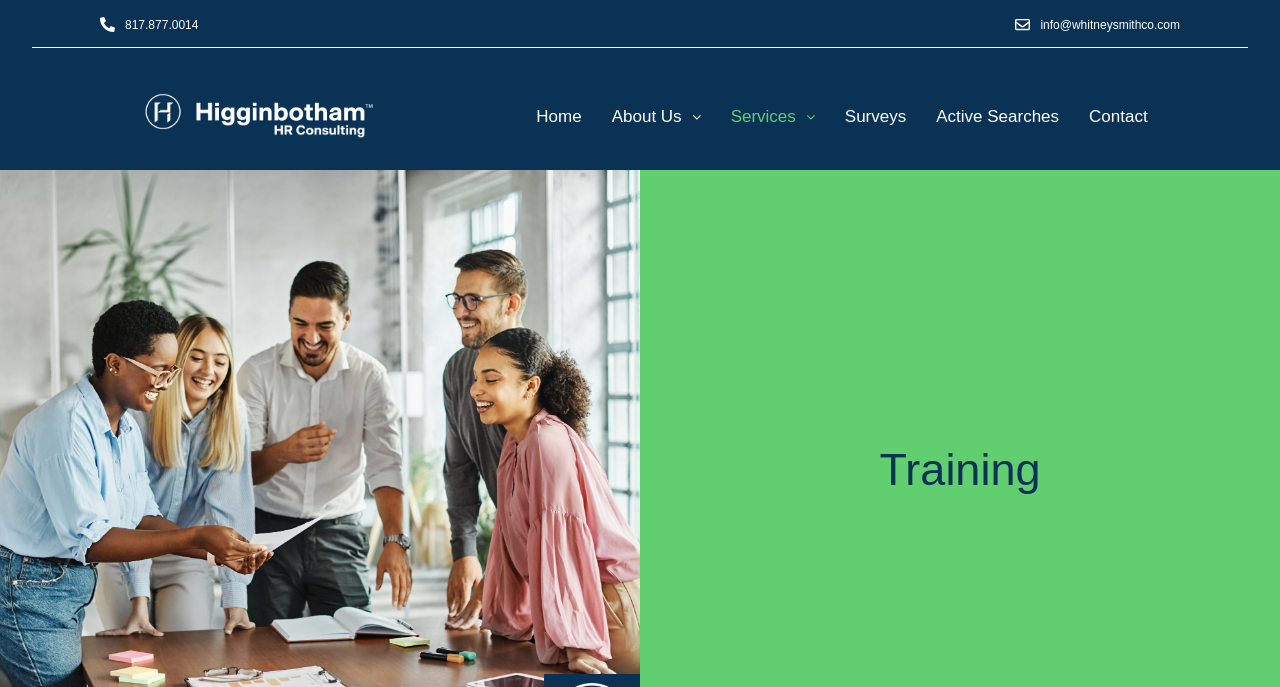Answer the question below in one word or phrase:
What is the email address on the top?

info@whitneysmithco.com